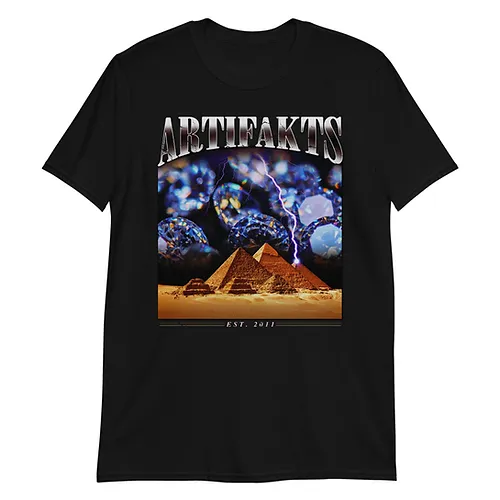Respond to the following question with a brief word or phrase:
In what year was the brand established?

2011